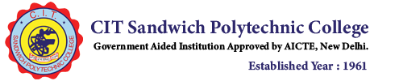Answer in one word or a short phrase: 
What is the year the institution was established?

1961